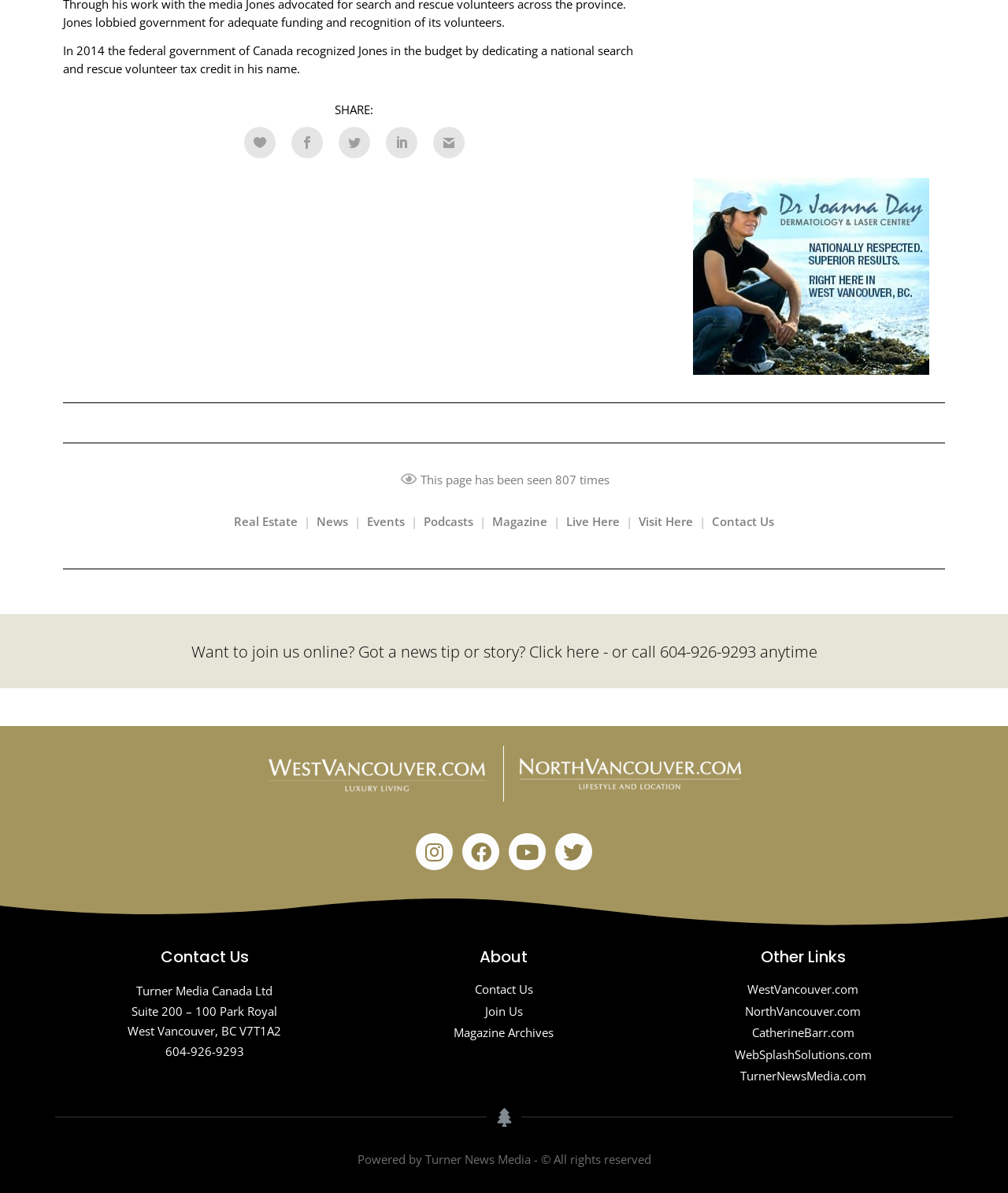Point out the bounding box coordinates of the section to click in order to follow this instruction: "Visit the 'Contact Us' page".

[0.706, 0.43, 0.768, 0.443]